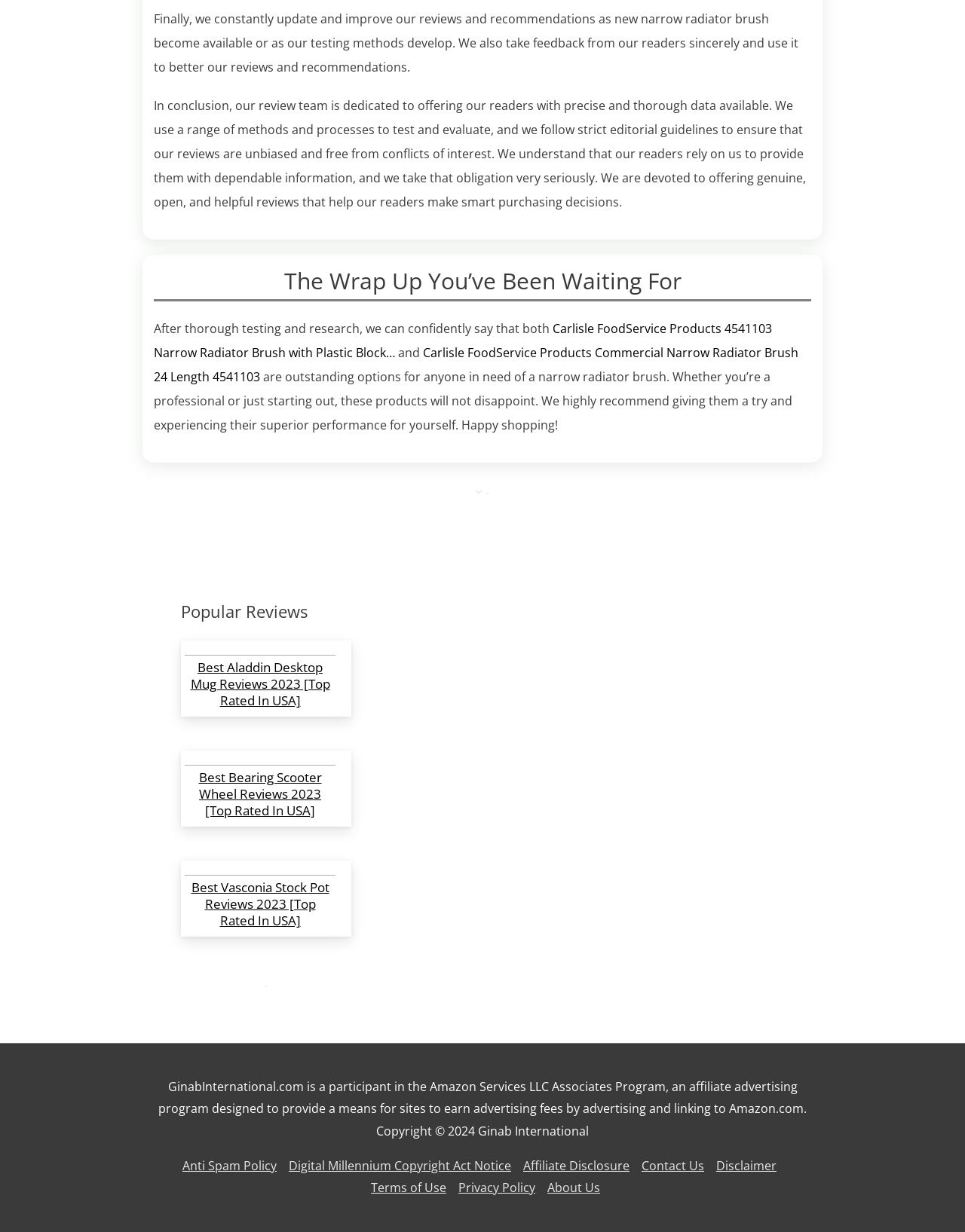Please indicate the bounding box coordinates of the element's region to be clicked to achieve the instruction: "Click on the 'Best aladdin desktop mug Reviews 2023 [Top Rated in USA]' link". Provide the coordinates as four float numbers between 0 and 1, i.e., [left, top, right, bottom].

[0.191, 0.529, 0.348, 0.532]